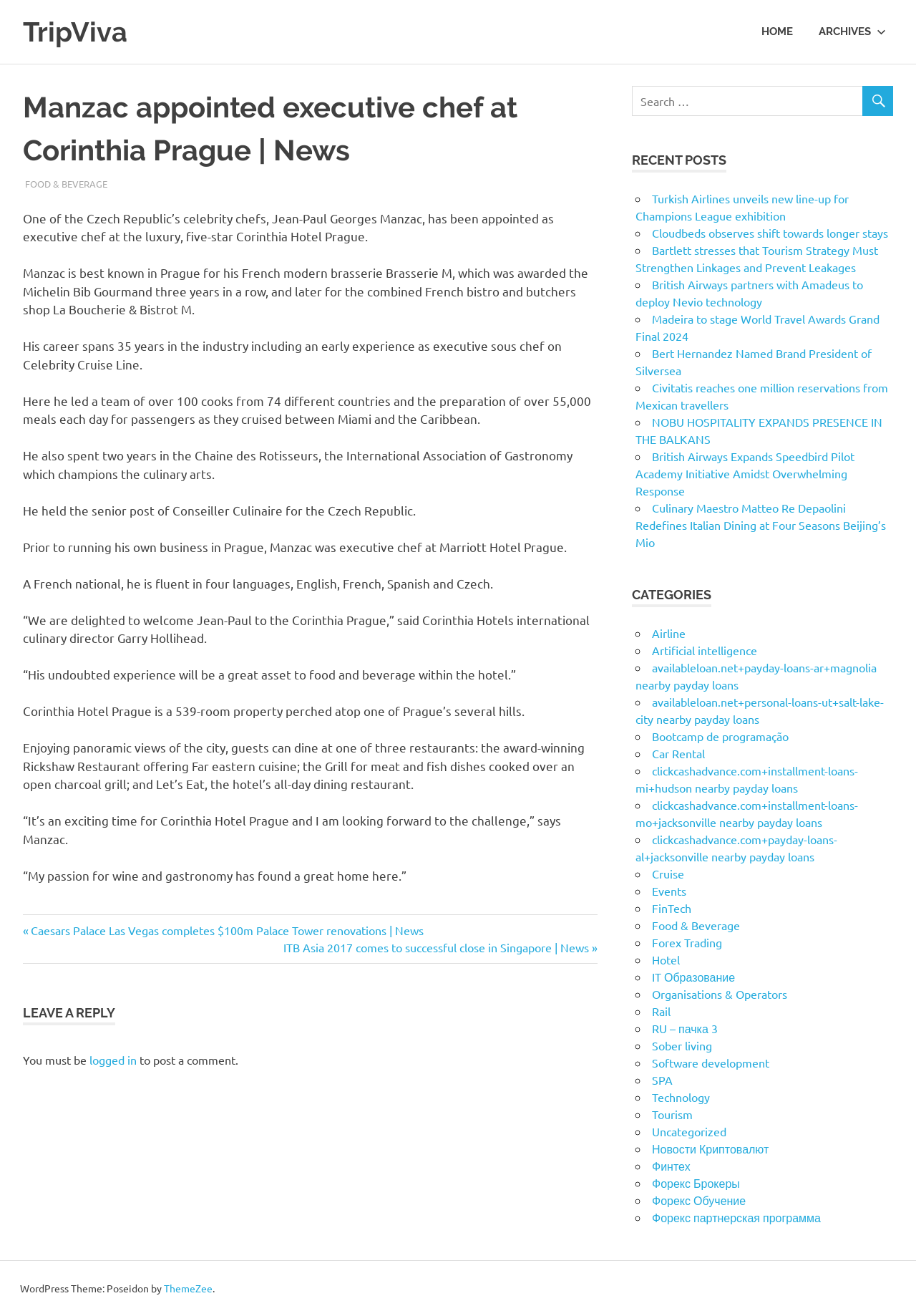Respond to the question below with a single word or phrase:
How many rooms does Corinthia Hotel Prague have?

539